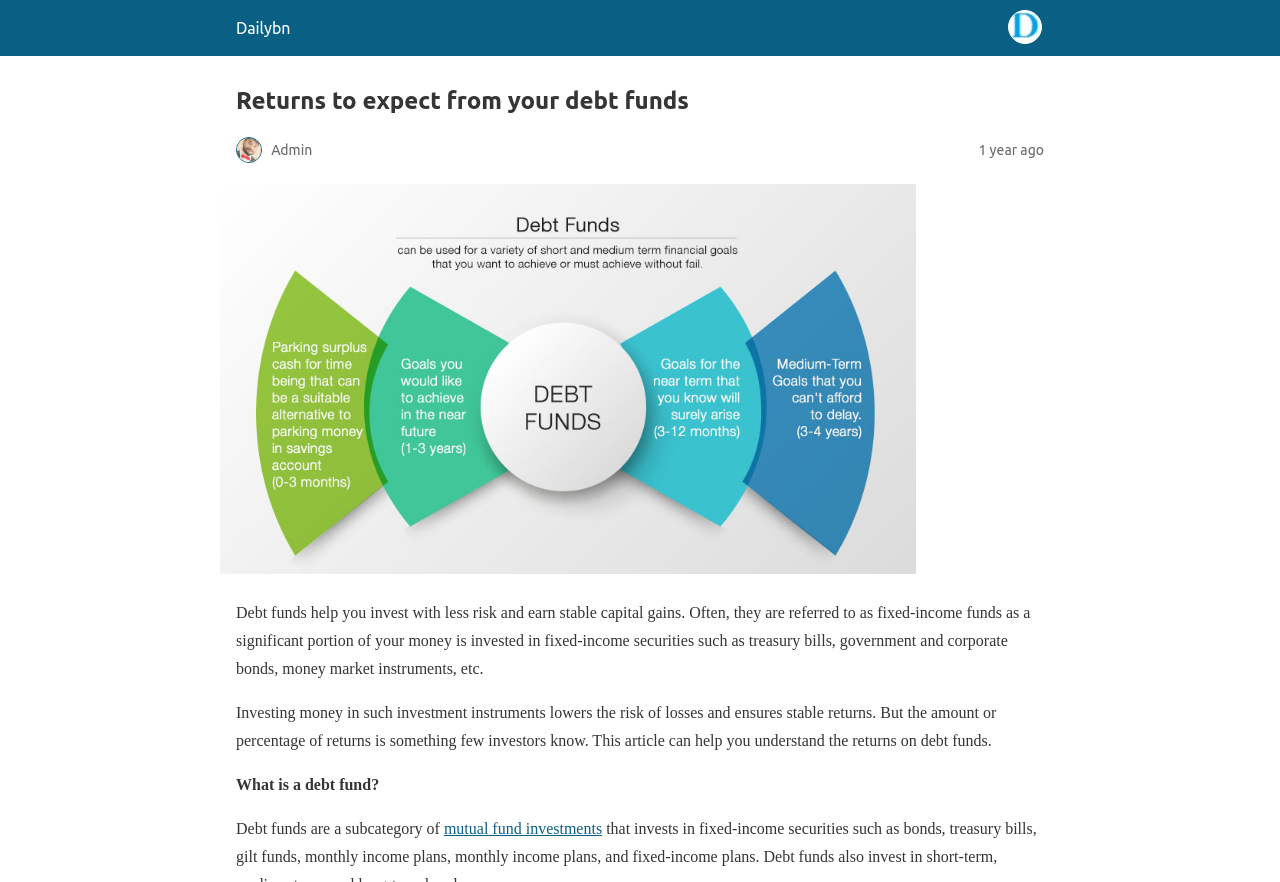Predict the bounding box coordinates for the UI element described as: "mutual fund investments". The coordinates should be four float numbers between 0 and 1, presented as [left, top, right, bottom].

[0.347, 0.93, 0.47, 0.949]